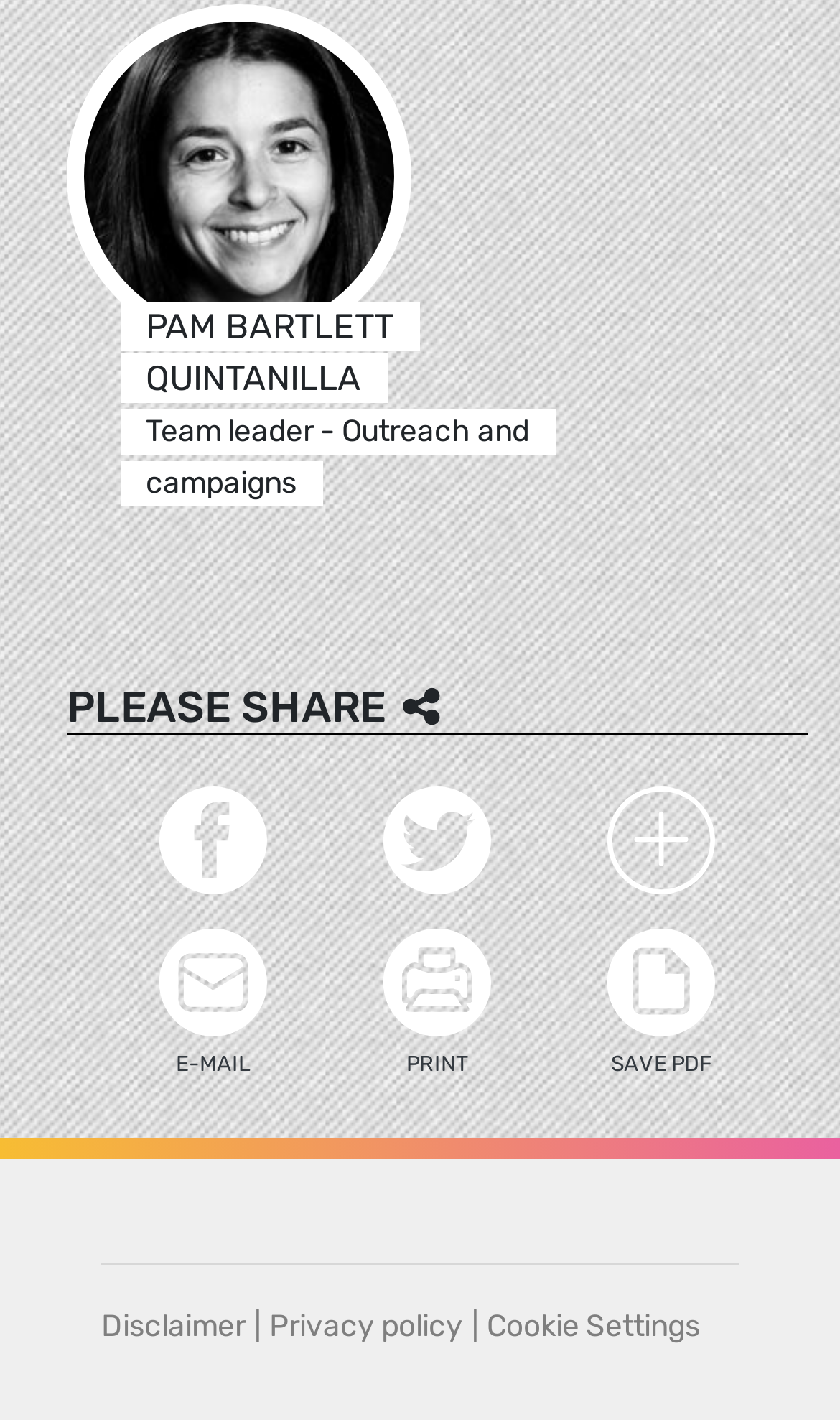Find and specify the bounding box coordinates that correspond to the clickable region for the instruction: "Send an email".

[0.19, 0.654, 0.318, 0.762]